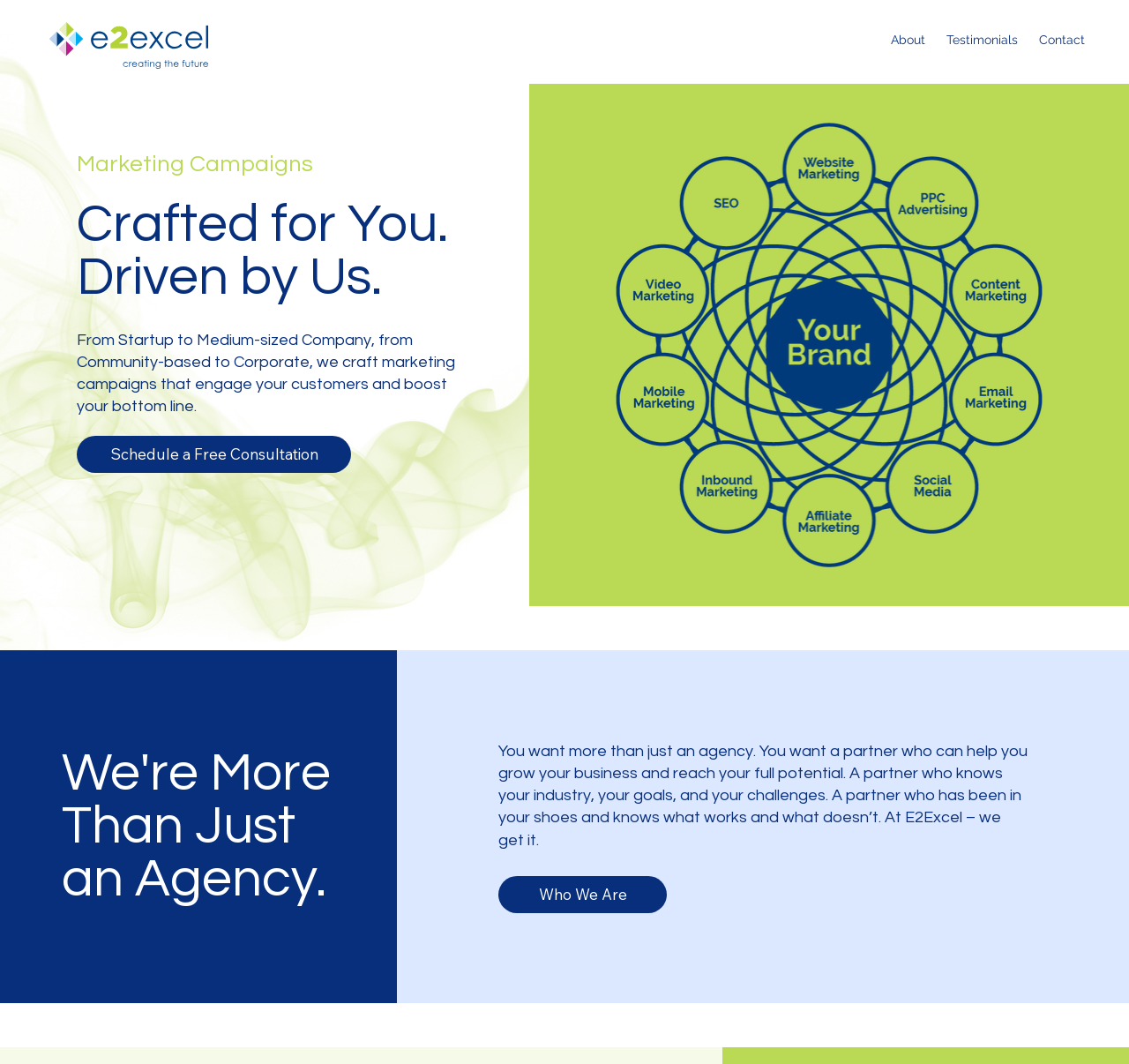What is the focus of the marketing campaigns crafted by E2Excel? Look at the image and give a one-word or short phrase answer.

Engaging customers and boosting bottom line